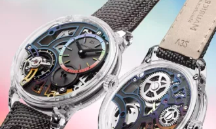Give a short answer using one word or phrase for the question:
What is the purpose of the Only Watch 2023 event?

Charity